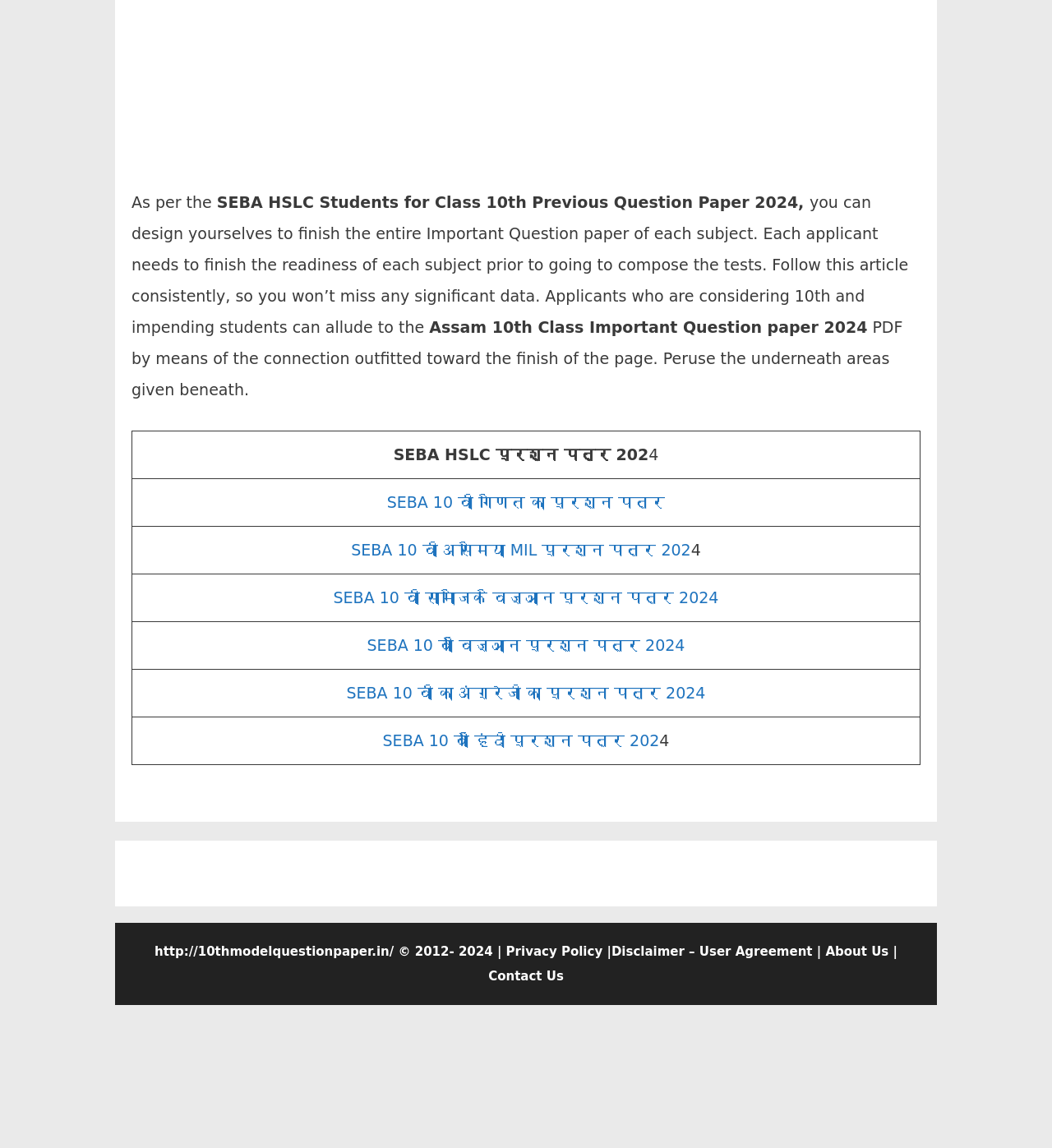Extract the bounding box coordinates of the UI element described by: "Disclaimer – User Agreement". The coordinates should include four float numbers ranging from 0 to 1, e.g., [left, top, right, bottom].

[0.581, 0.593, 0.772, 0.606]